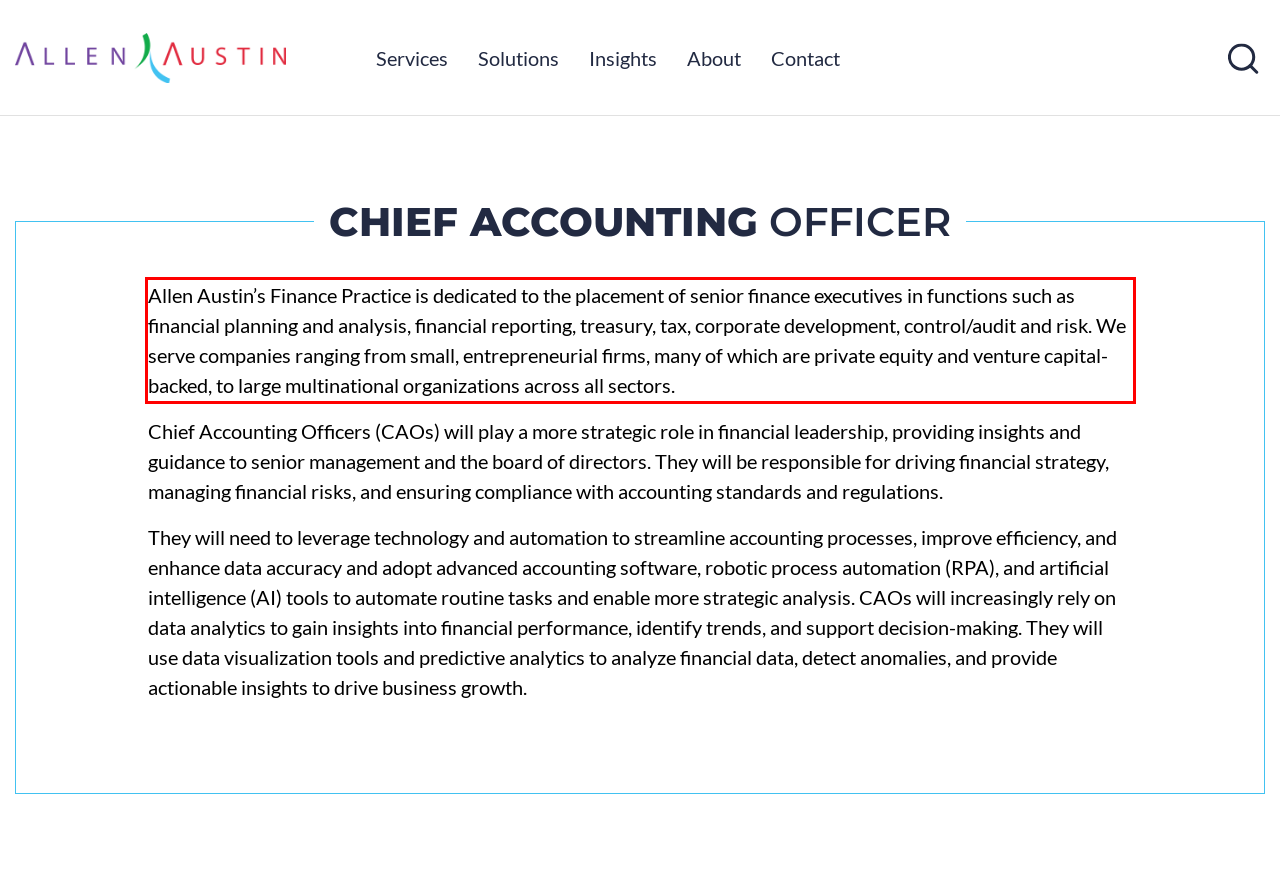The screenshot provided shows a webpage with a red bounding box. Apply OCR to the text within this red bounding box and provide the extracted content.

Allen Austin’s Finance Practice is dedicated to the placement of senior finance executives in functions such as financial planning and analysis, financial reporting, treasury, tax, corporate development, control/audit and risk. We serve companies ranging from small, entrepreneurial firms, many of which are private equity and venture capital-backed, to large multinational organizations across all sectors.